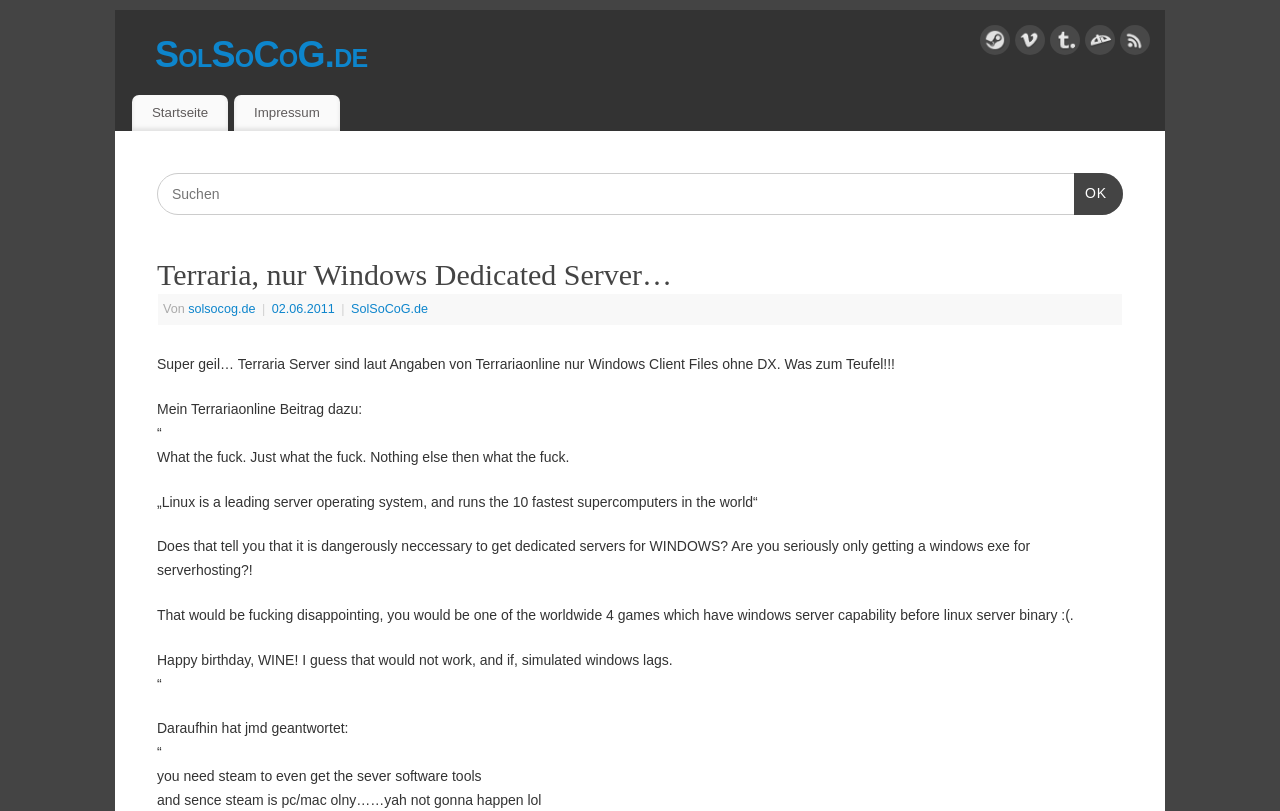Please identify the bounding box coordinates of where to click in order to follow the instruction: "Go to the Startseite page".

[0.103, 0.117, 0.178, 0.161]